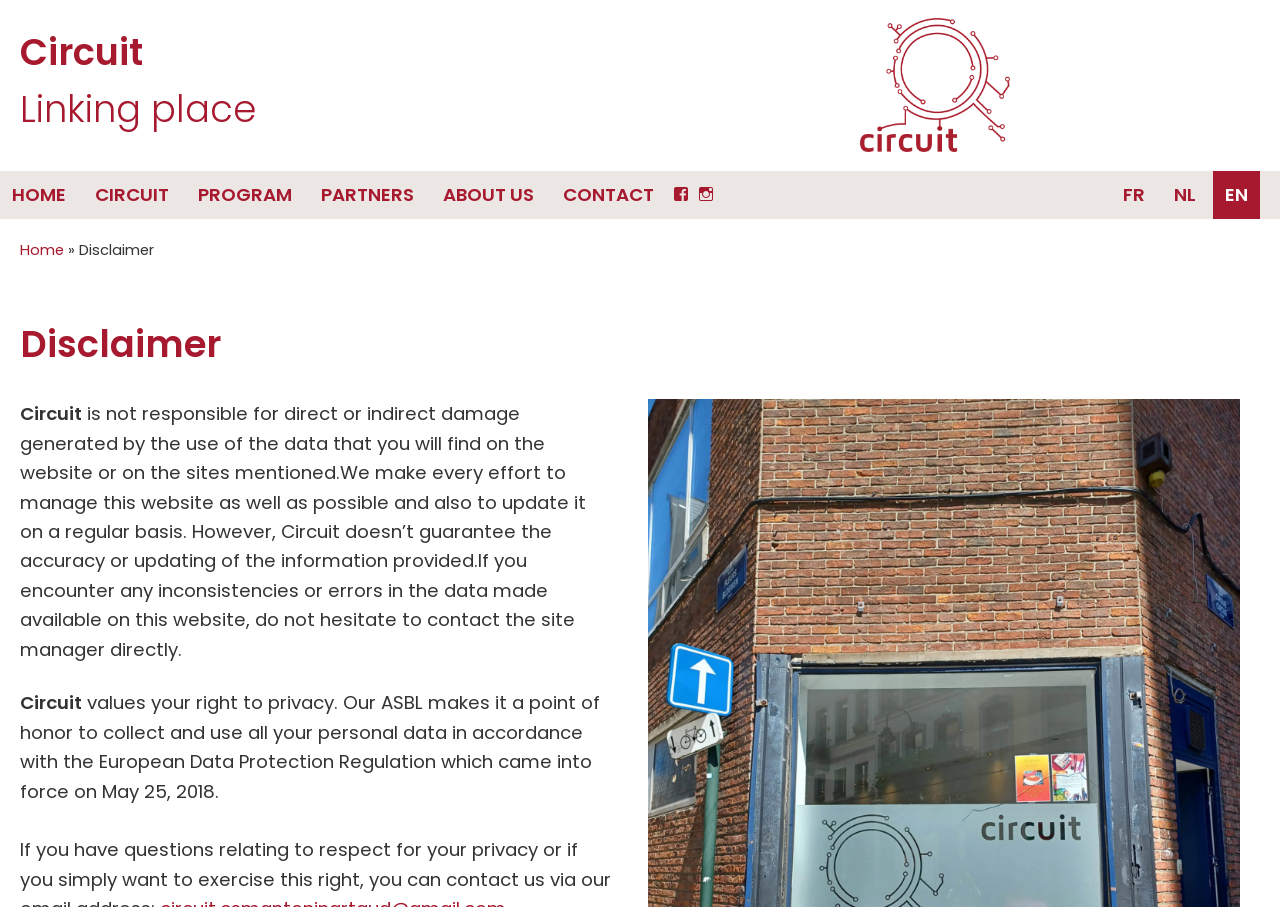Detail the features and information presented on the webpage.

The webpage is titled "Disclaimer — Circuit" and has a prominent logo of "Circuit" at the top right corner. Below the logo, there is a horizontal navigation menu with links to "HOME", "CIRCUIT", "WHAT IS CIRCUIT?", "WHO CAN JOIN?", "ACTIVITIES", "PROGRAM", "PARTNERS", "ABOUT US", "CONTACT", "FACEBOOK", and "INSTAGRAM". 

To the left of the navigation menu, there is a smaller link to "Circuit Linking place" with two headings, "Circuit" and "Linking place". Below this, there is another link to "Home" followed by a static text "»" and then "Disclaimer". 

The main content of the page is divided into two sections. The first section has a heading "Disclaimer" and a paragraph of text that explains Circuit's disclaimer policy, stating that they are not responsible for any damage caused by the use of data on their website or linked sites. The text also mentions that they make an effort to manage and update the website regularly but do not guarantee the accuracy of the information provided.

The second section has a static text that values the user's right to privacy and explains how their ASBL collects and uses personal data in accordance with the European Data Protection Regulation.